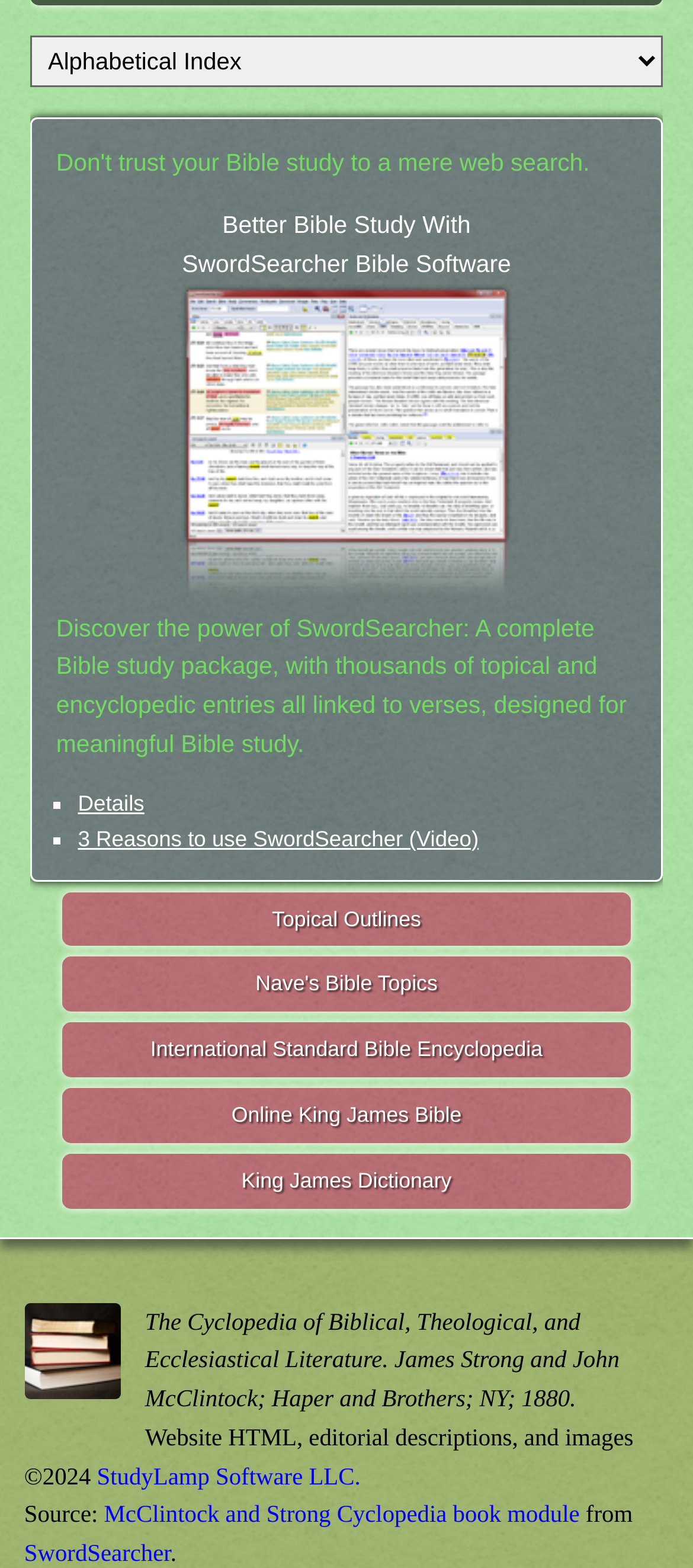Please determine the bounding box coordinates of the element to click on in order to accomplish the following task: "Select an option from the combobox". Ensure the coordinates are four float numbers ranging from 0 to 1, i.e., [left, top, right, bottom].

[0.044, 0.023, 0.956, 0.056]